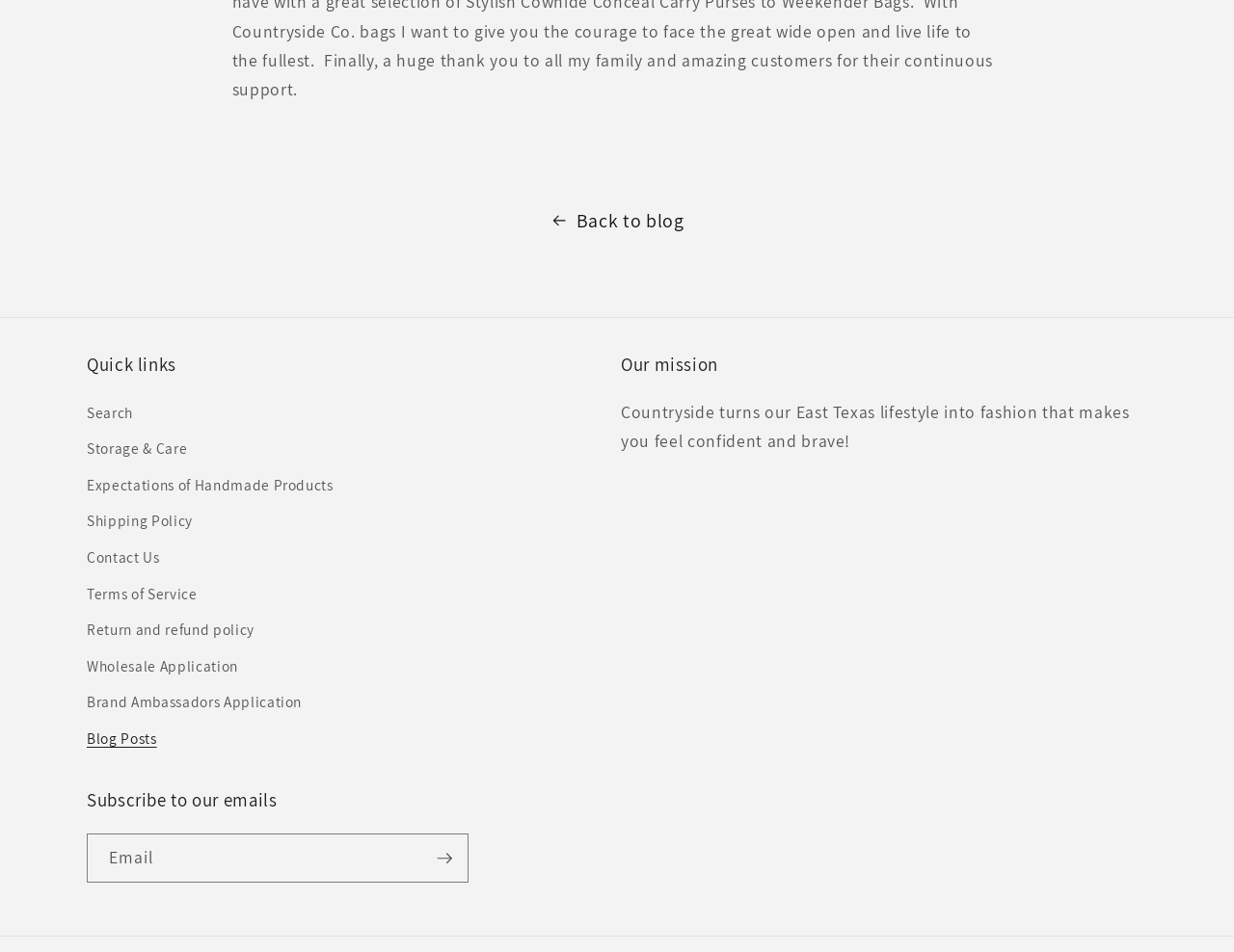Find the bounding box coordinates of the clickable region needed to perform the following instruction: "Click on Back to blog". The coordinates should be provided as four float numbers between 0 and 1, i.e., [left, top, right, bottom].

[0.0, 0.214, 1.0, 0.249]